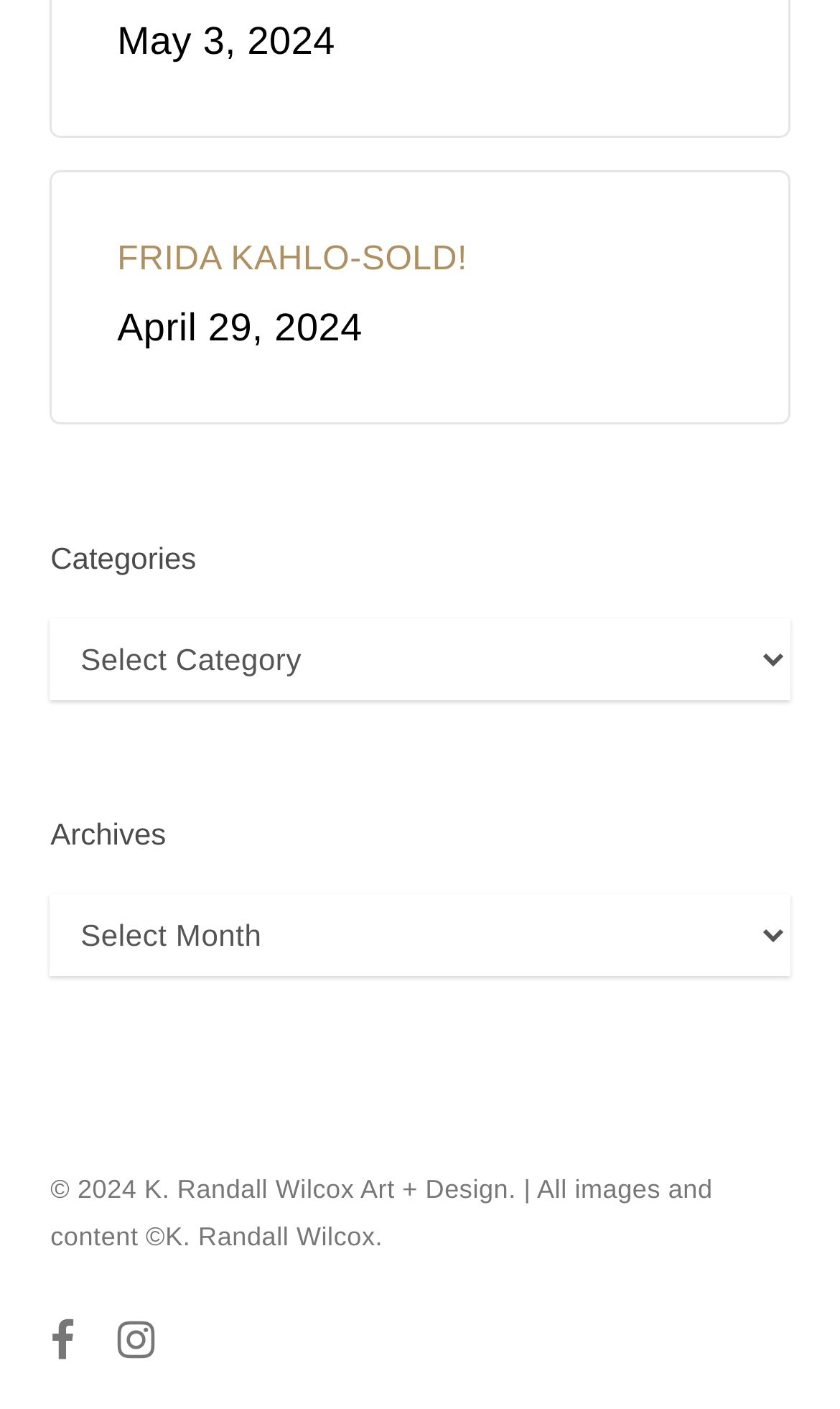Extract the bounding box coordinates of the UI element described: "FRIDA KAHLO-SOLD! April 29, 2024". Provide the coordinates in the format [left, top, right, bottom] with values ranging from 0 to 1.

[0.14, 0.168, 0.556, 0.253]